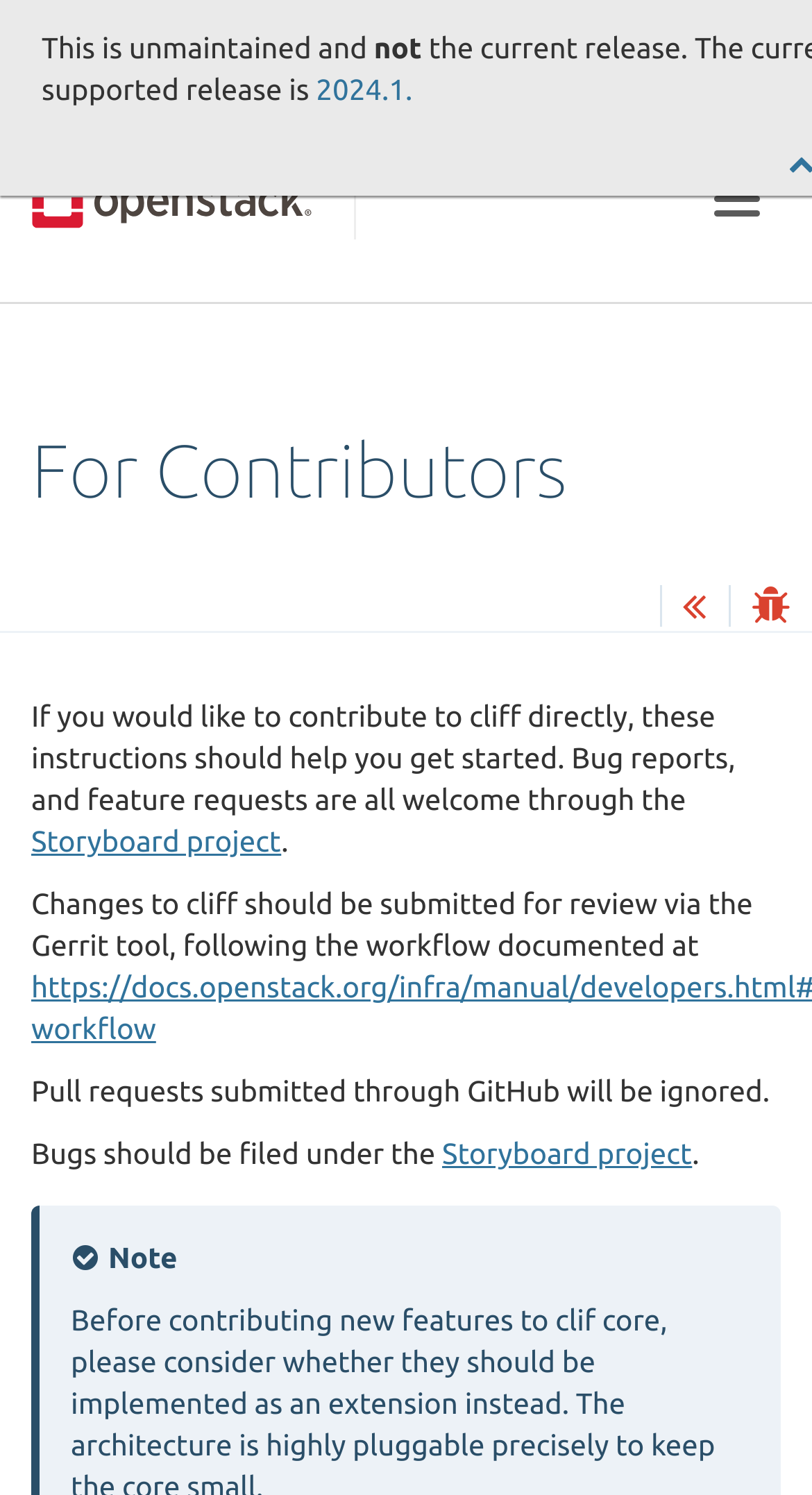Given the description: "Storyboard project", determine the bounding box coordinates of the UI element. The coordinates should be formatted as four float numbers between 0 and 1, [left, top, right, bottom].

[0.038, 0.551, 0.346, 0.573]